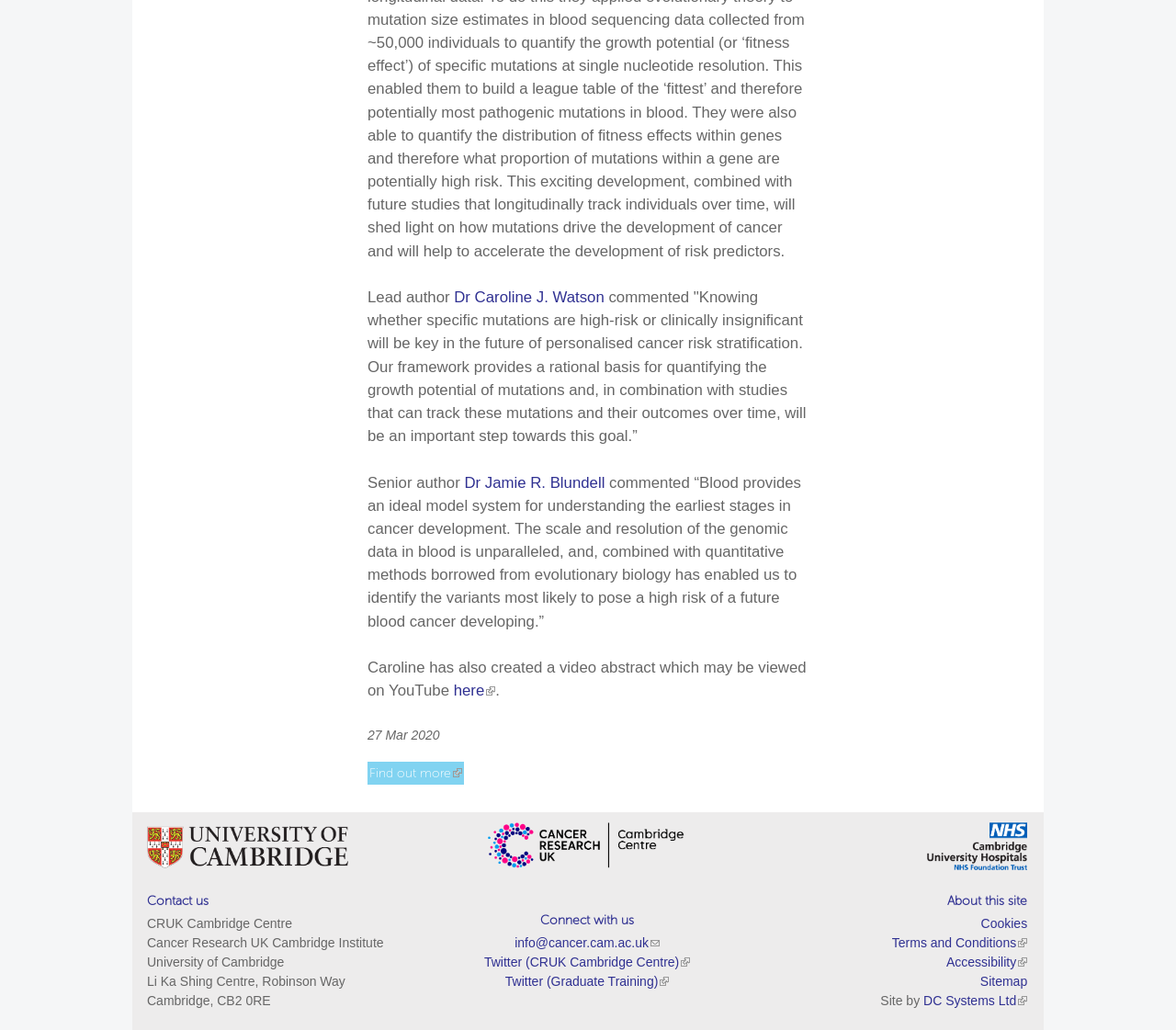What is the address of the institute?
Using the picture, provide a one-word or short phrase answer.

Li Ka Shing Centre, Robinson Way, Cambridge, CB2 0RE